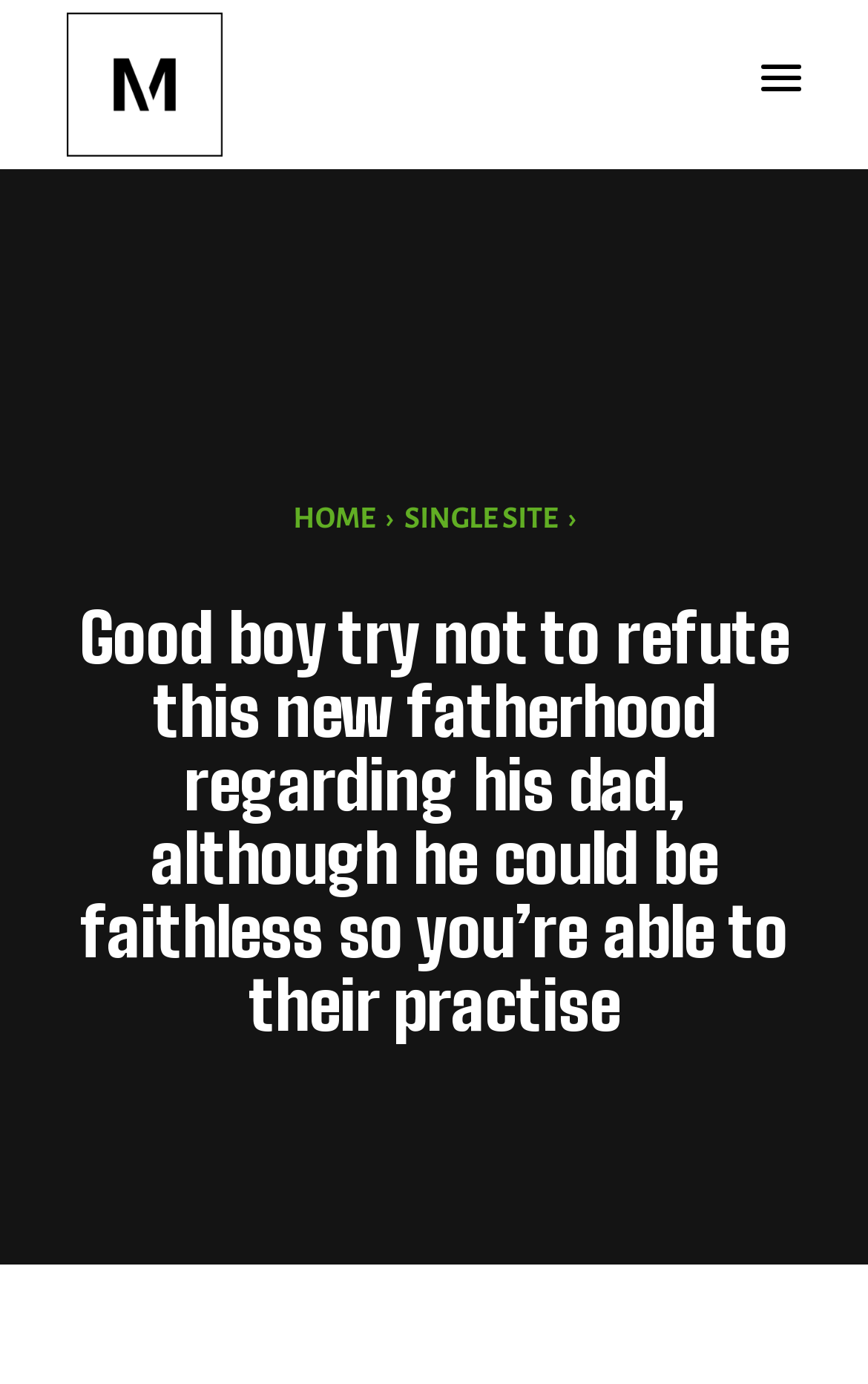How many navigation links are there?
Please answer the question with as much detail and depth as you can.

There are three navigation links on the webpage, which are 'HOME', '›', and 'SINGLE SITE'. These links are located horizontally next to each other.